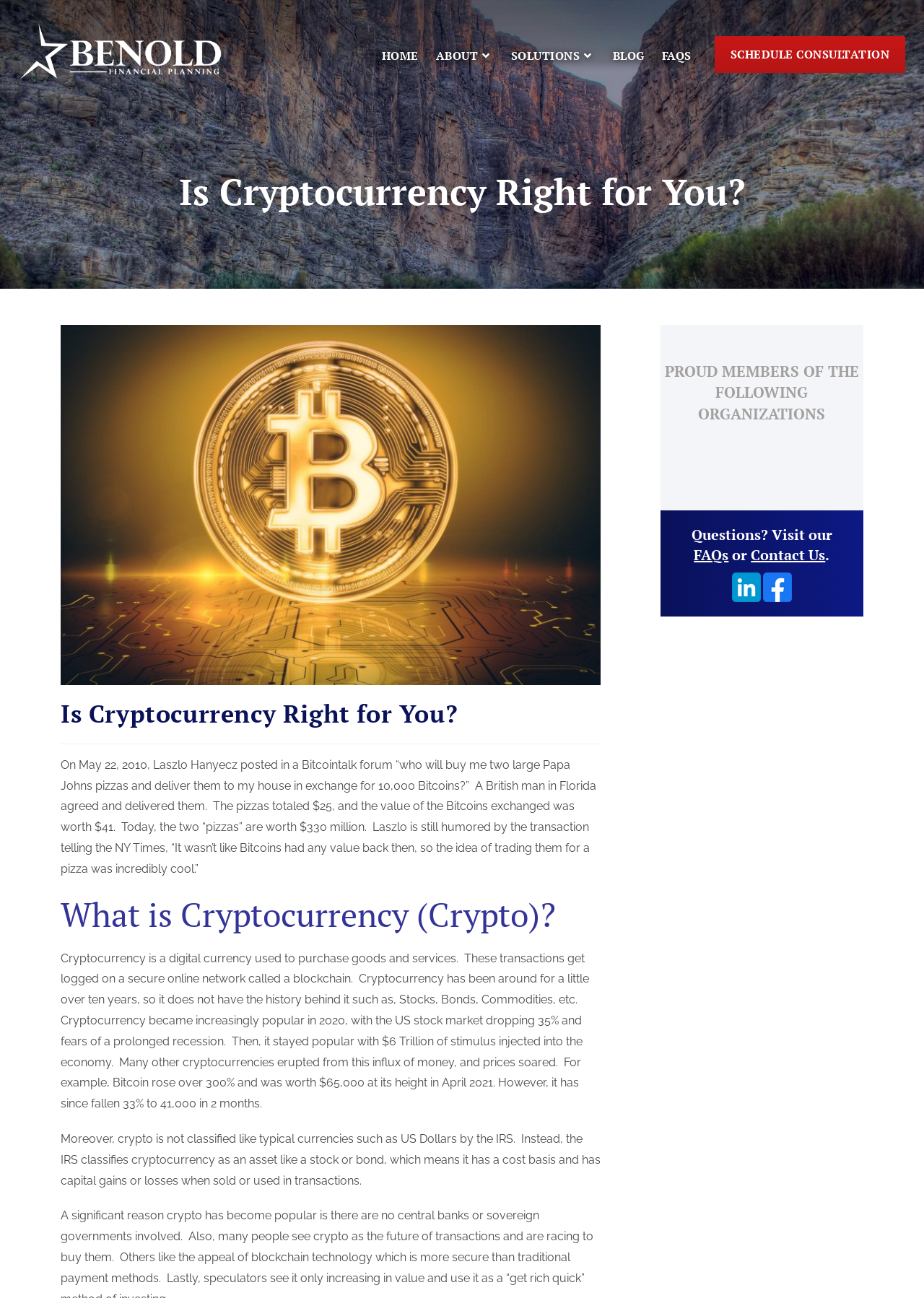Offer a detailed explanation of the webpage layout and contents.

This webpage is about cryptocurrency and its relevance to financial planning. At the top left, there is a logo of "Benold Financial Planning" with a link to the homepage. To the right of the logo, there are navigation links to "HOME", "ABOUT", "SOLUTIONS", "BLOG", "FAQS", and "SCHEDULE CONSULTATION".

Below the navigation links, there is a header section with a title "Is Cryptocurrency Right for You?" in a large font. Below the title, there is an image related to cryptocurrency. 

The main content of the webpage is divided into sections. The first section starts with a story about Laszlo Hanyecz, who exchanged 10,000 Bitcoins for two Papa John's pizzas in 2010. Today, those Bitcoins are worth $330 million. 

The next section explains what cryptocurrency is, how it works, and its history. It mentions that cryptocurrency has been around for over ten years and became popular in 2020. The section also discusses the IRS classification of cryptocurrency as an asset.

To the right of the main content, there is a sidebar with a heading "PROUD MEMBERS OF THE FOLLOWING ORGANIZATIONS". Below this heading, there are links to "FAQs" and "Contact Us", as well as social media links to LinkedIn and Facebook.